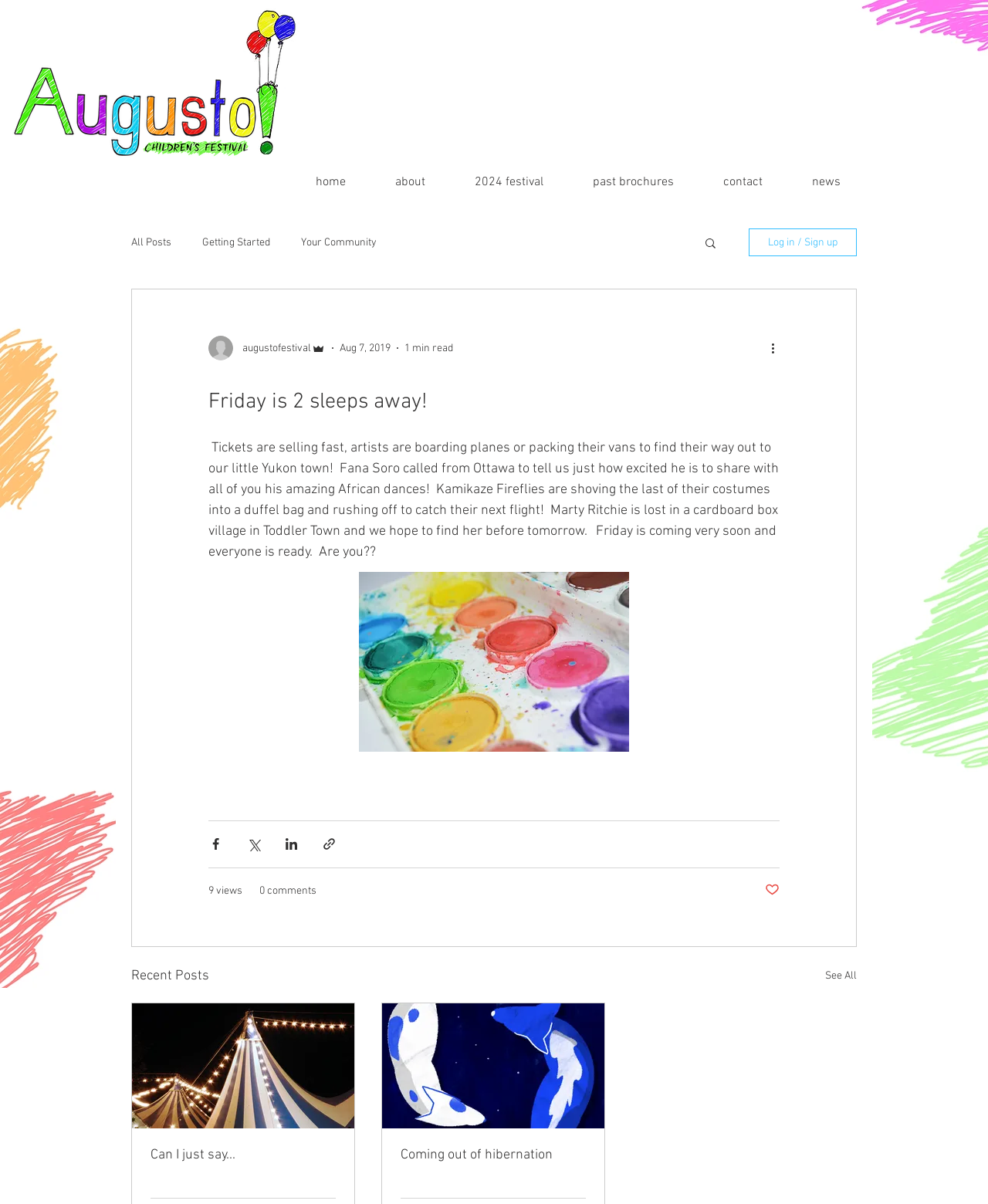Please find the bounding box coordinates in the format (top-left x, top-left y, bottom-right x, bottom-right y) for the given element description. Ensure the coordinates are floating point numbers between 0 and 1. Description: 0 comments

[0.262, 0.733, 0.32, 0.747]